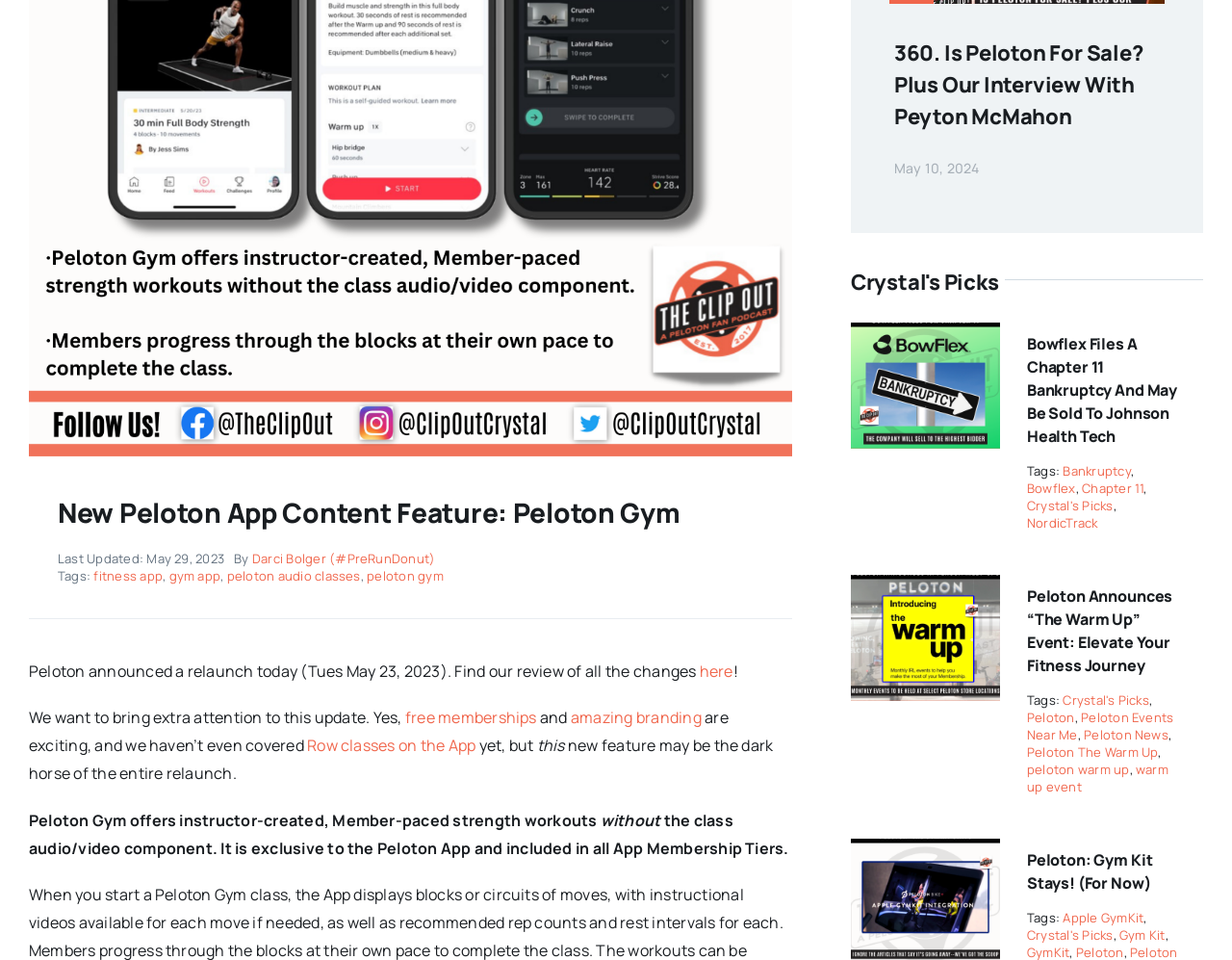Identify the bounding box coordinates for the UI element described by the following text: "Row classes on the App". Provide the coordinates as four float numbers between 0 and 1, in the format [left, top, right, bottom].

[0.249, 0.765, 0.386, 0.787]